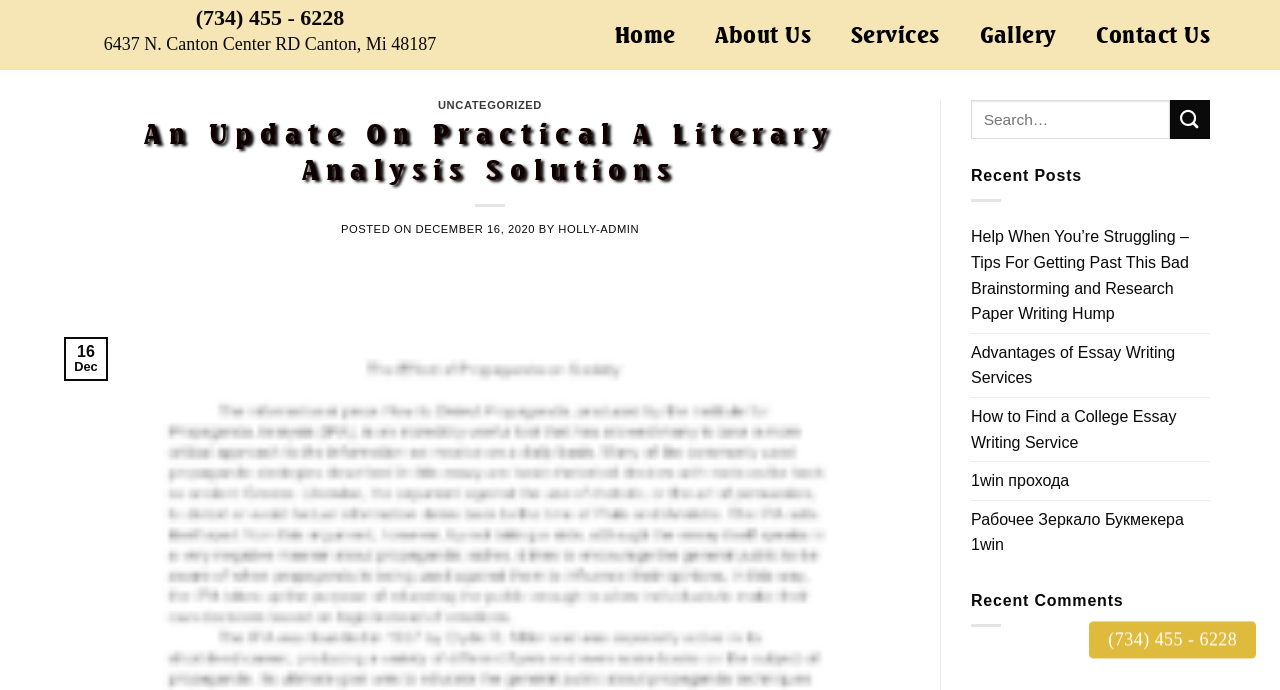What is the title of the blog post?
Please answer the question with a single word or phrase, referencing the image.

An Update On Practical A Literary Analysis Solutions